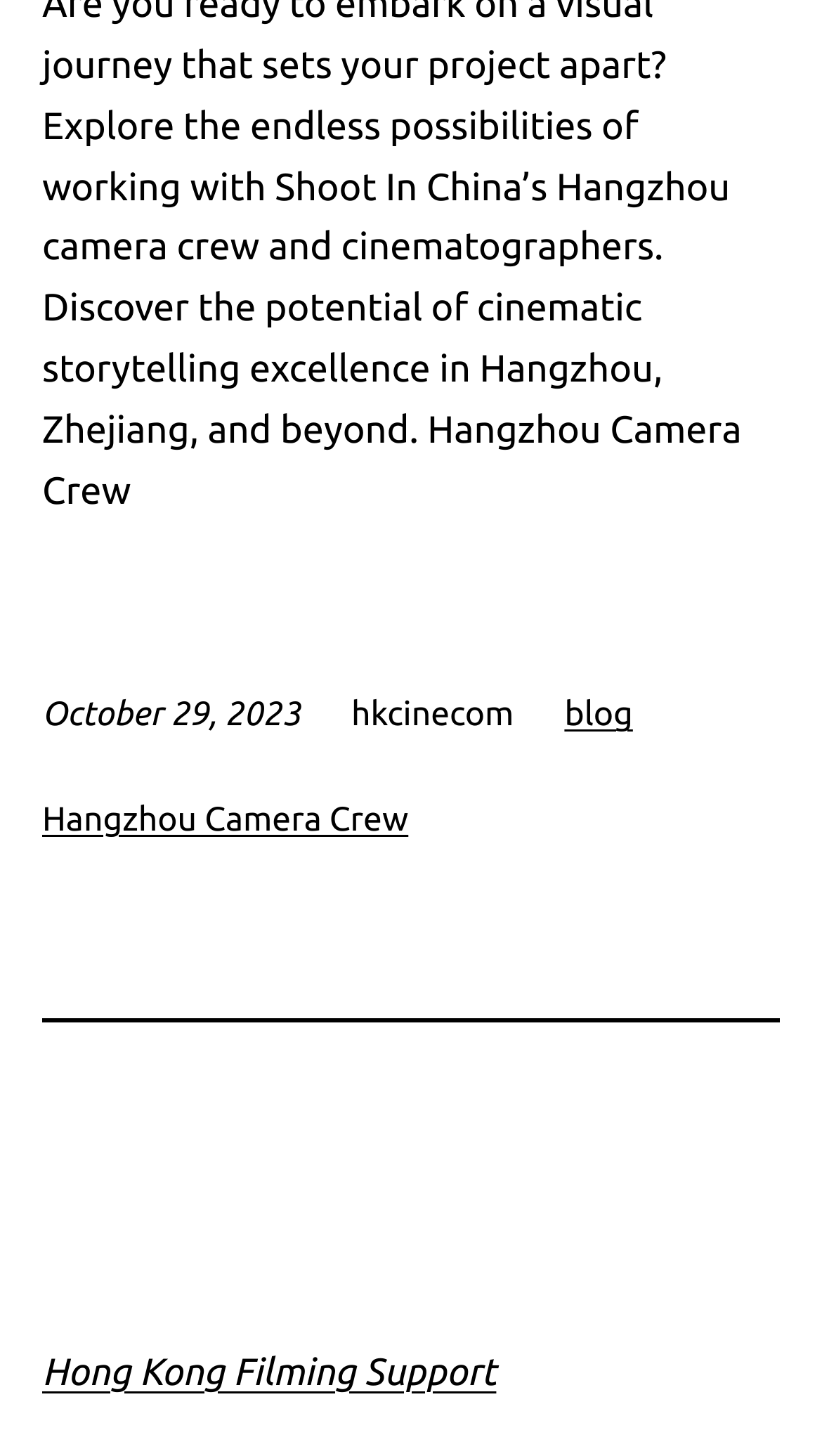What is the link below the separator?
Please provide a detailed and comprehensive answer to the question.

The separator is a horizontal line that divides the webpage into two sections. Below the separator, there is a link that reads 'Hong Kong Filming Support'.